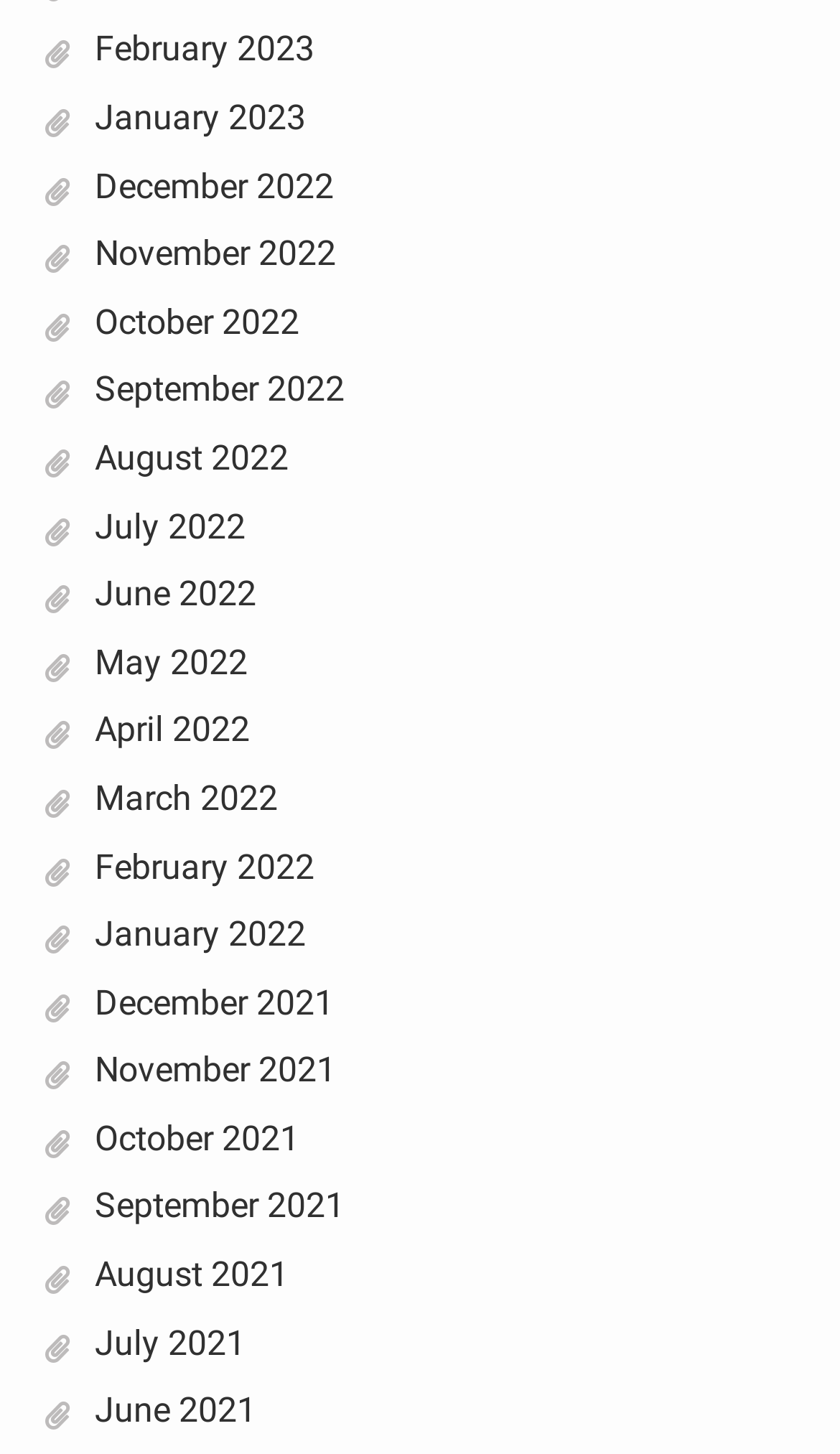Look at the image and give a detailed response to the following question: Are the months listed in chronological order?

I examined the list of links and found that the months are listed in chronological order, with the most recent month (February 2023) at the top and the earliest month (December 2021) at the bottom.